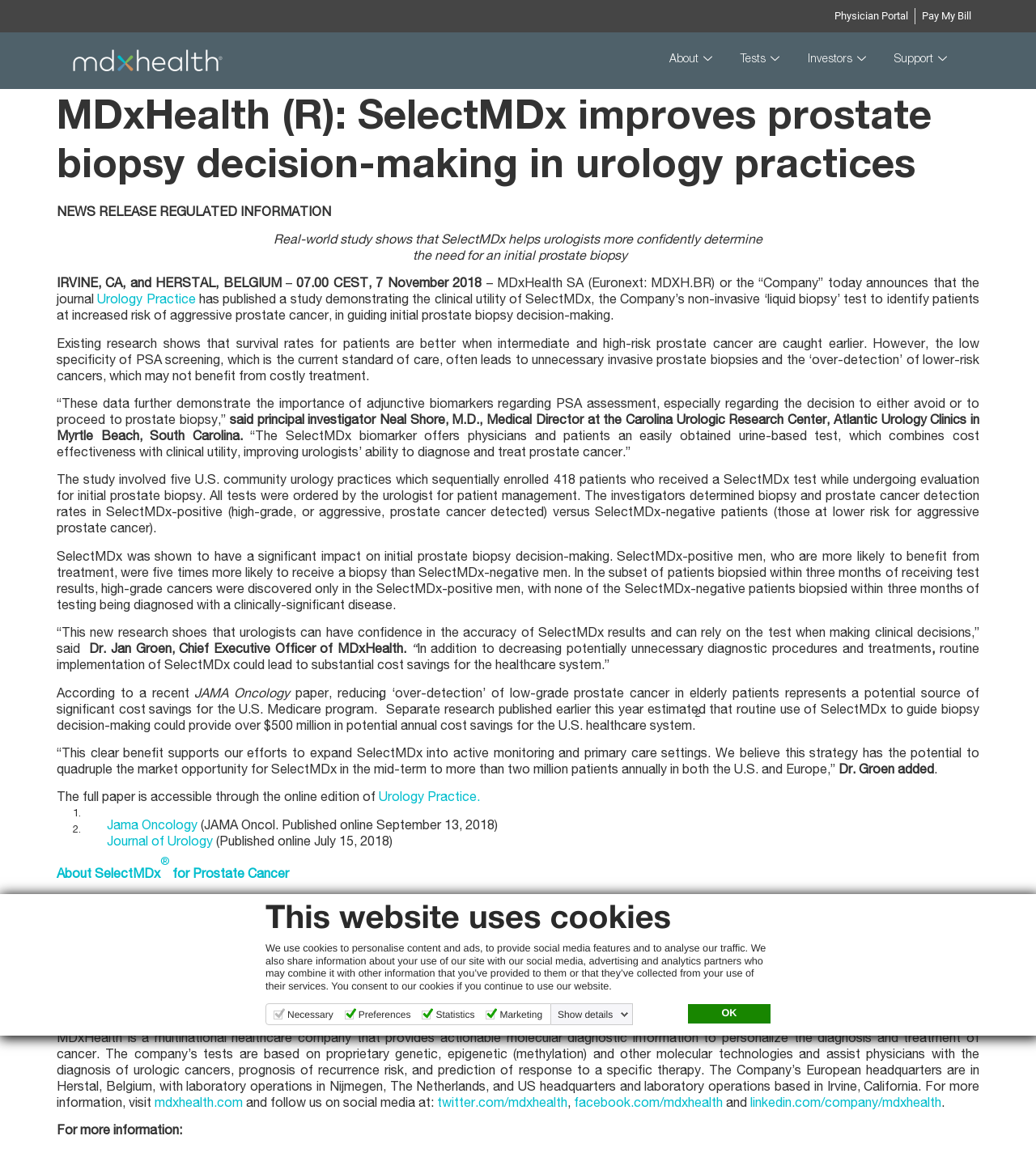Can you specify the bounding box coordinates for the region that should be clicked to fulfill this instruction: "Click the 'Show details' link".

[0.535, 0.859, 0.61, 0.87]